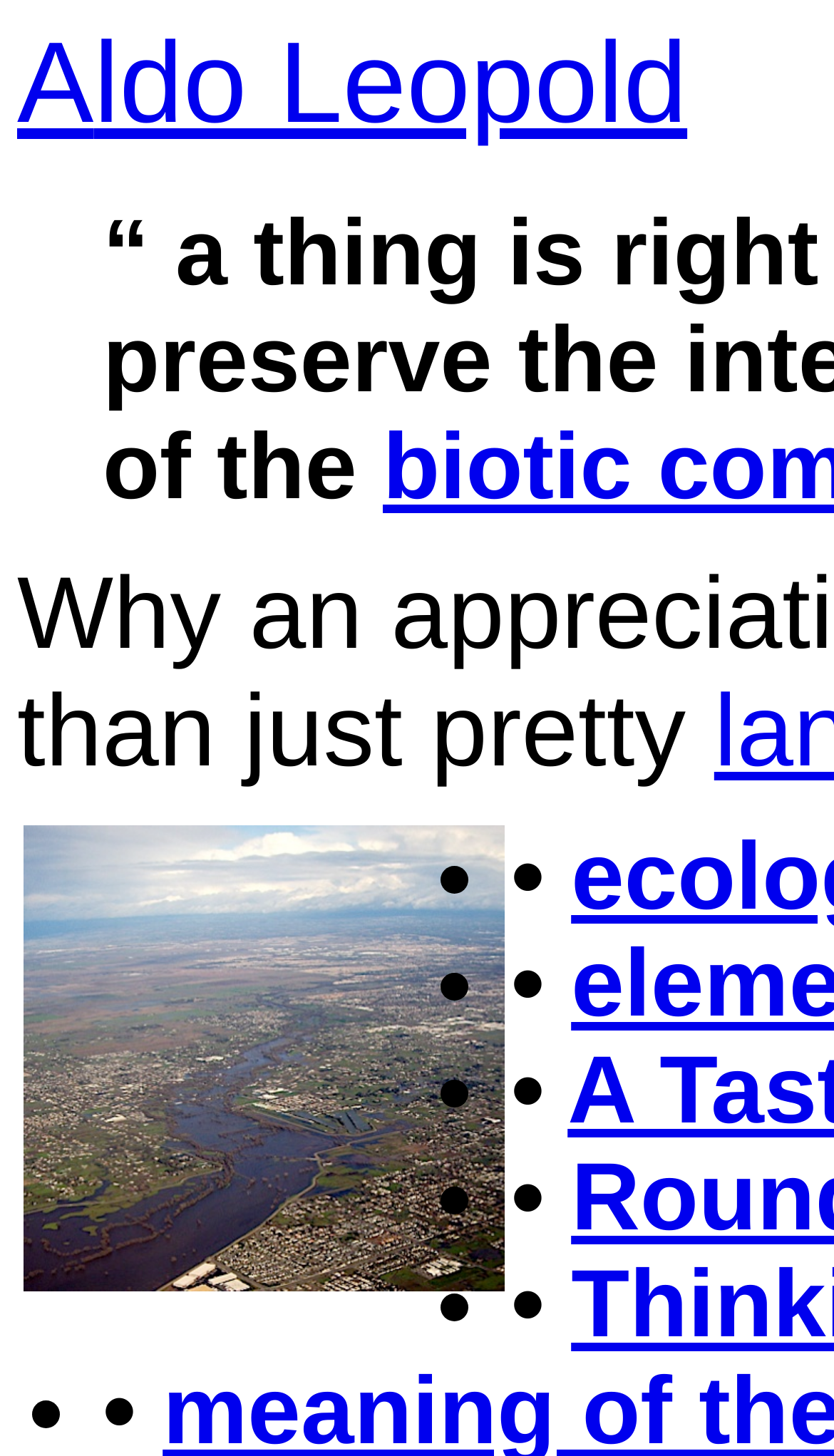What is the name of the person mentioned?
Please elaborate on the answer to the question with detailed information.

The answer can be found by looking at the link element with the text 'Aldo Leopold' which is located at the top of the webpage.